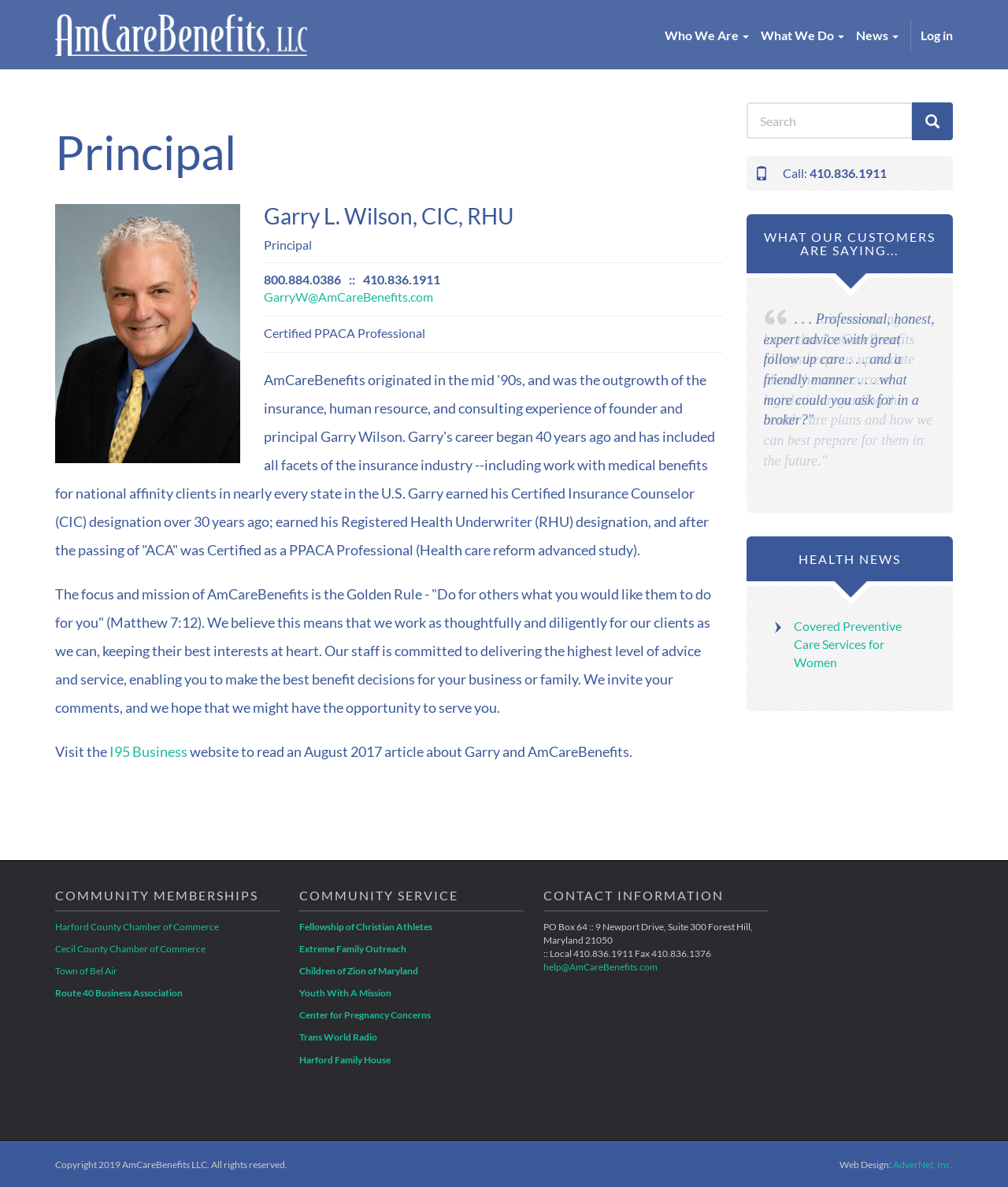What is the name of the organization that designed the website?
Kindly give a detailed and elaborate answer to the question.

I found the answer by looking at the link element with the text 'AdverNet, Inc.' which is located at the bottom of the webpage.